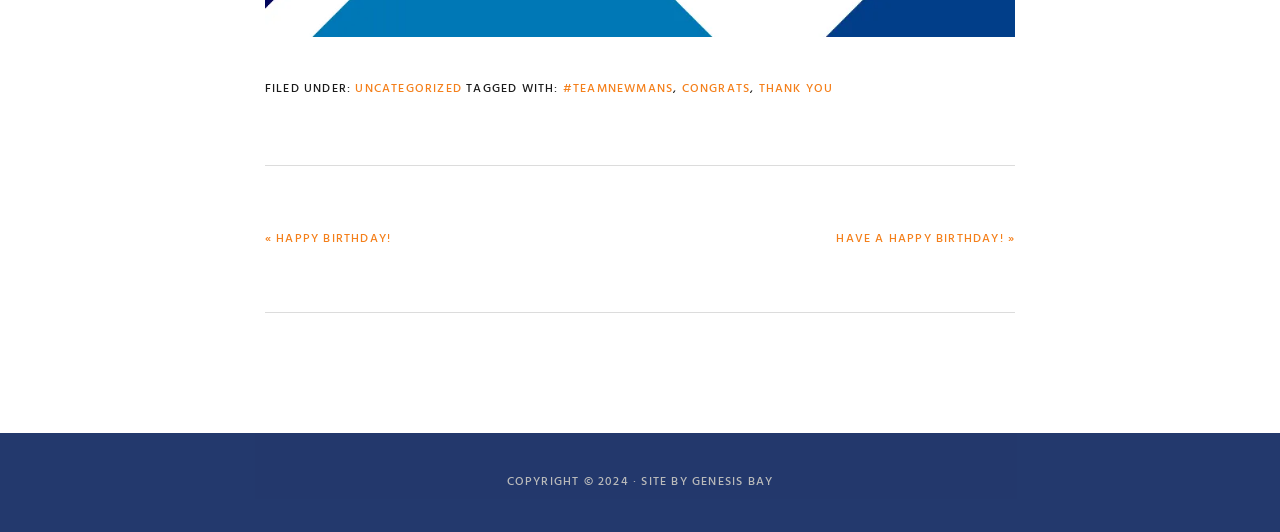Given the element description "Potter Puppet Pals - Wikipedia" in the screenshot, predict the bounding box coordinates of that UI element.

None